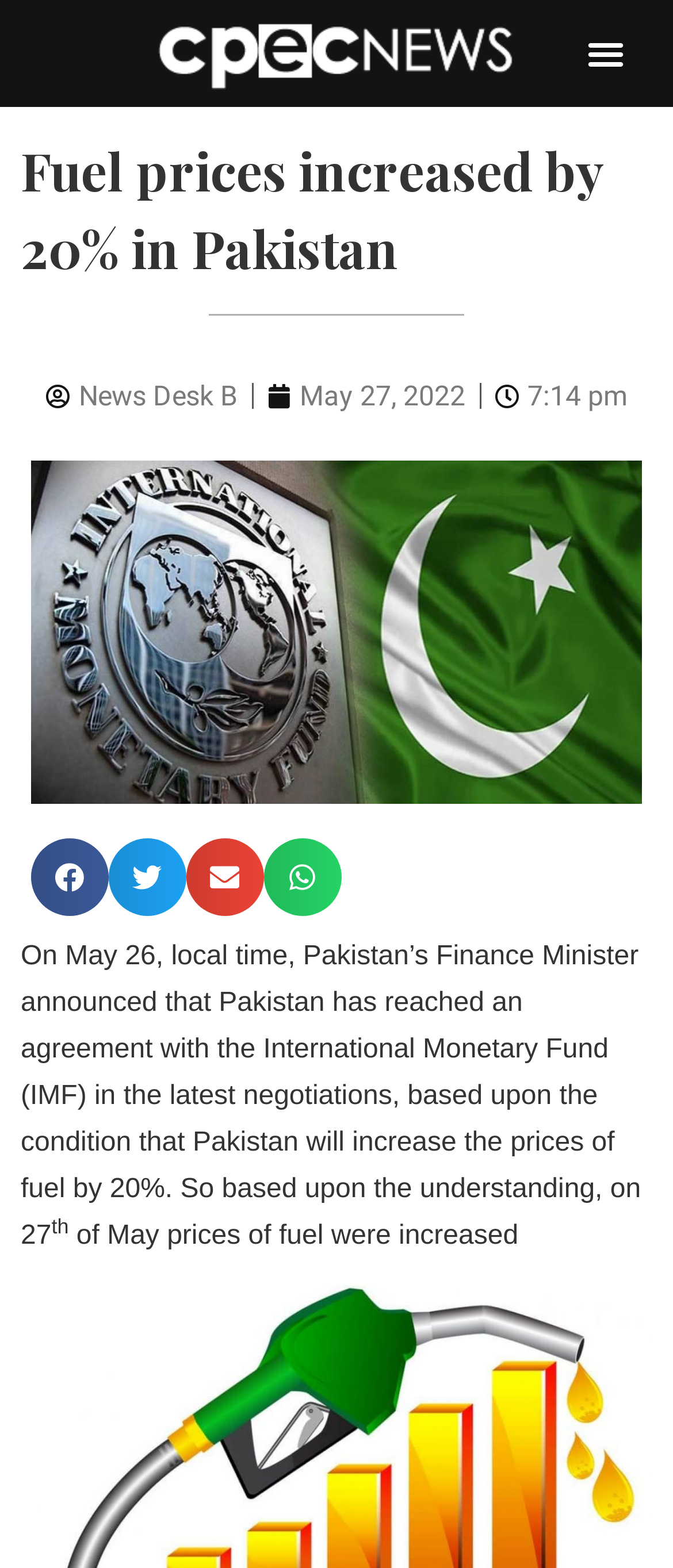What is the date of the news article?
Please provide a detailed and comprehensive answer to the question.

The answer can be found in the link element that says 'May 27, 2022' which is located below the main heading of the webpage.